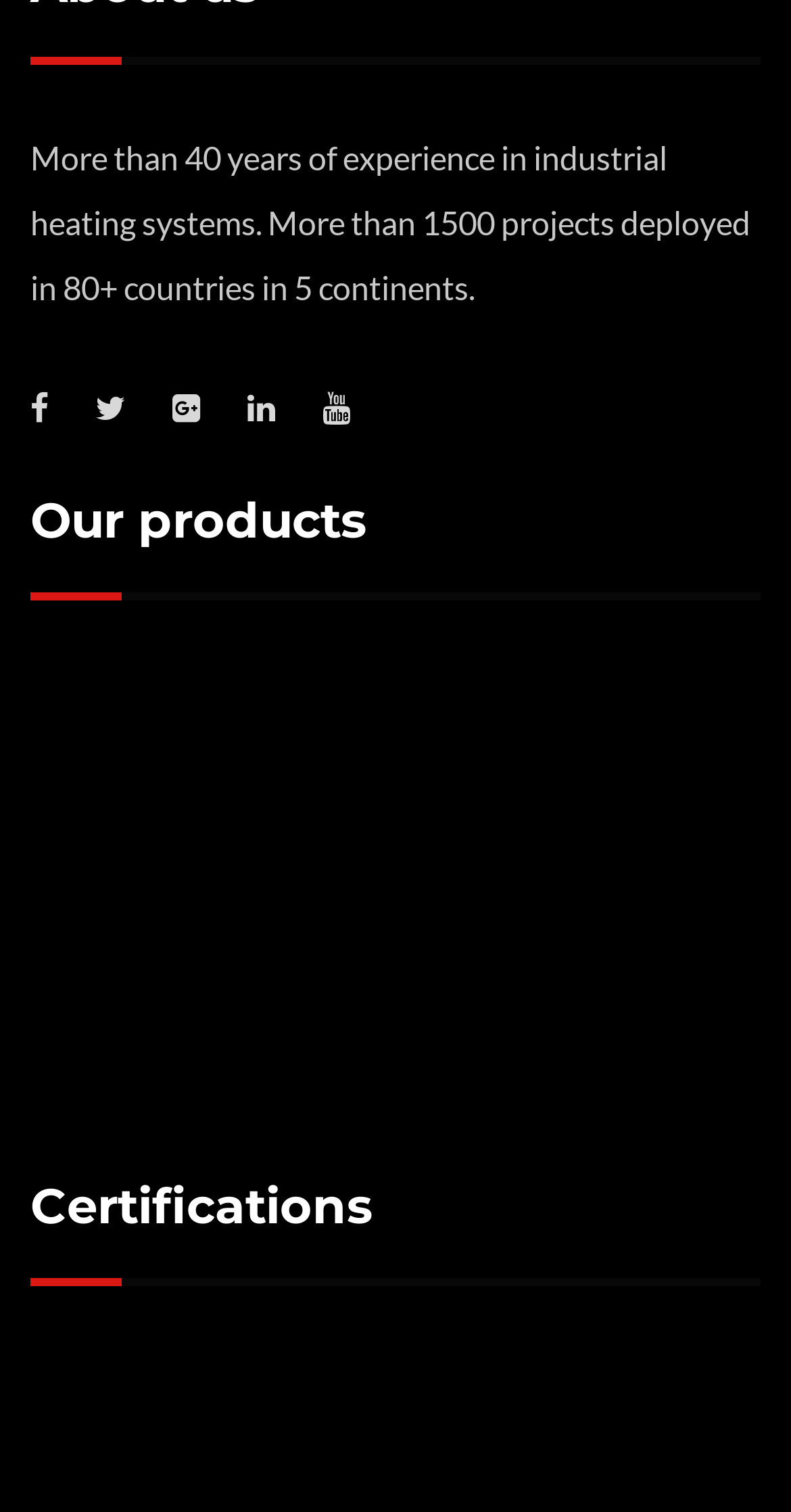Find the bounding box coordinates for the area that should be clicked to accomplish the instruction: "Check Heat Exchangers".

[0.038, 0.538, 0.329, 0.625]